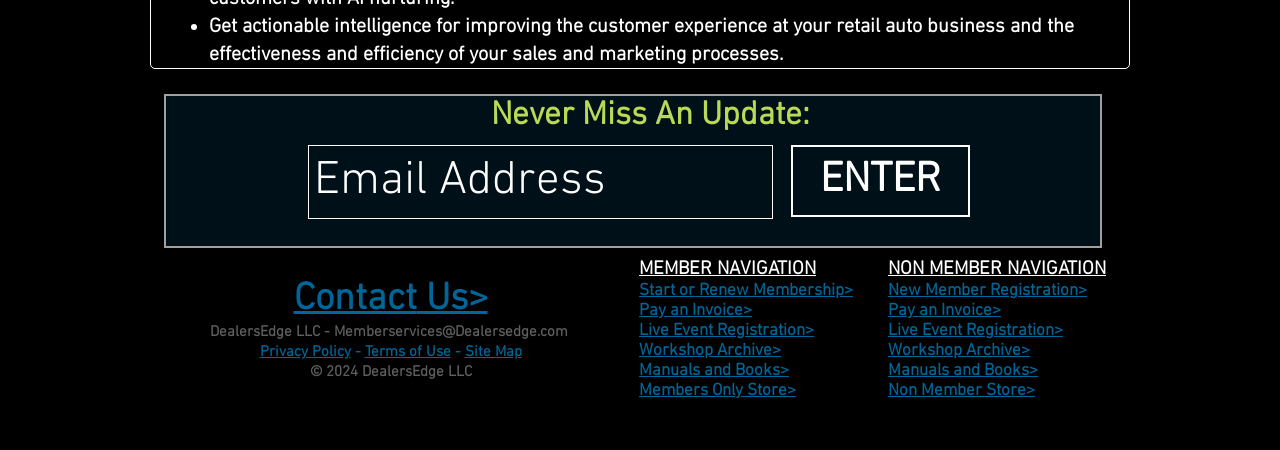Please provide a detailed answer to the question below by examining the image:
What is the text of the first link in the 'Slideshow' region?

The first link in the 'Slideshow' region is a static text element with the text 'Never Miss An Update:', which is likely a call-to-action to encourage users to subscribe to updates.